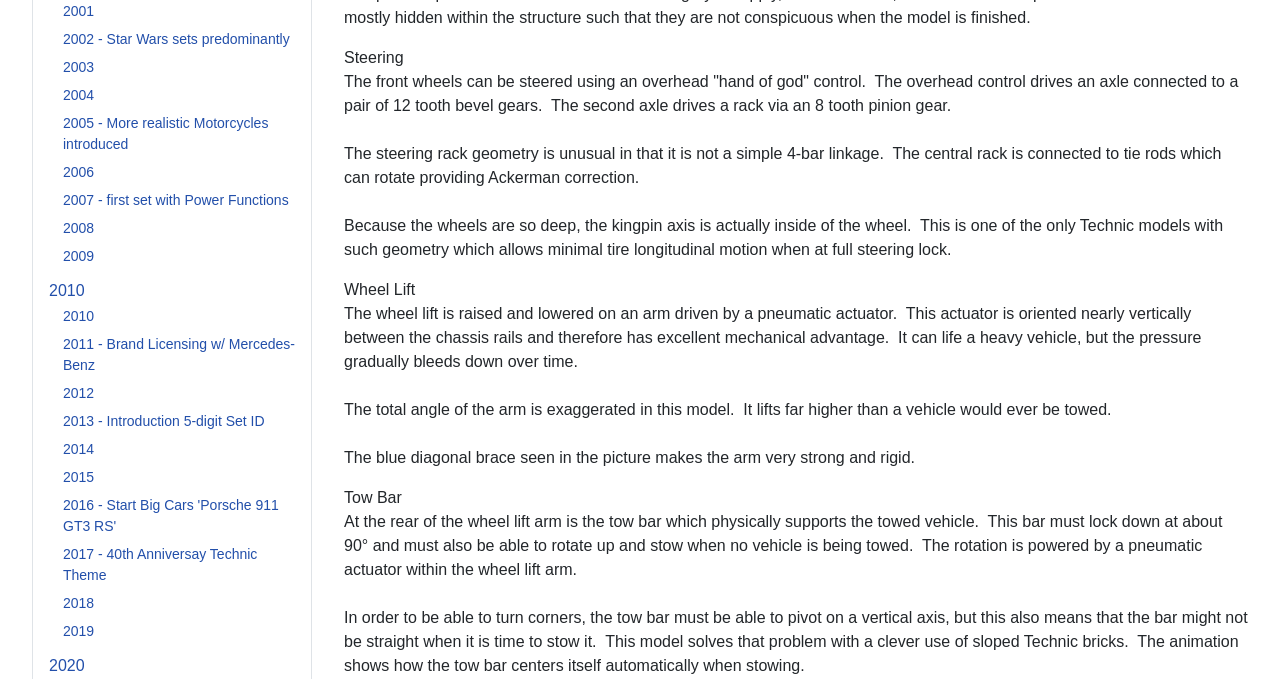Based on the element description: "2003", identify the UI element and provide its bounding box coordinates. Use four float numbers between 0 and 1, [left, top, right, bottom].

[0.049, 0.088, 0.074, 0.111]